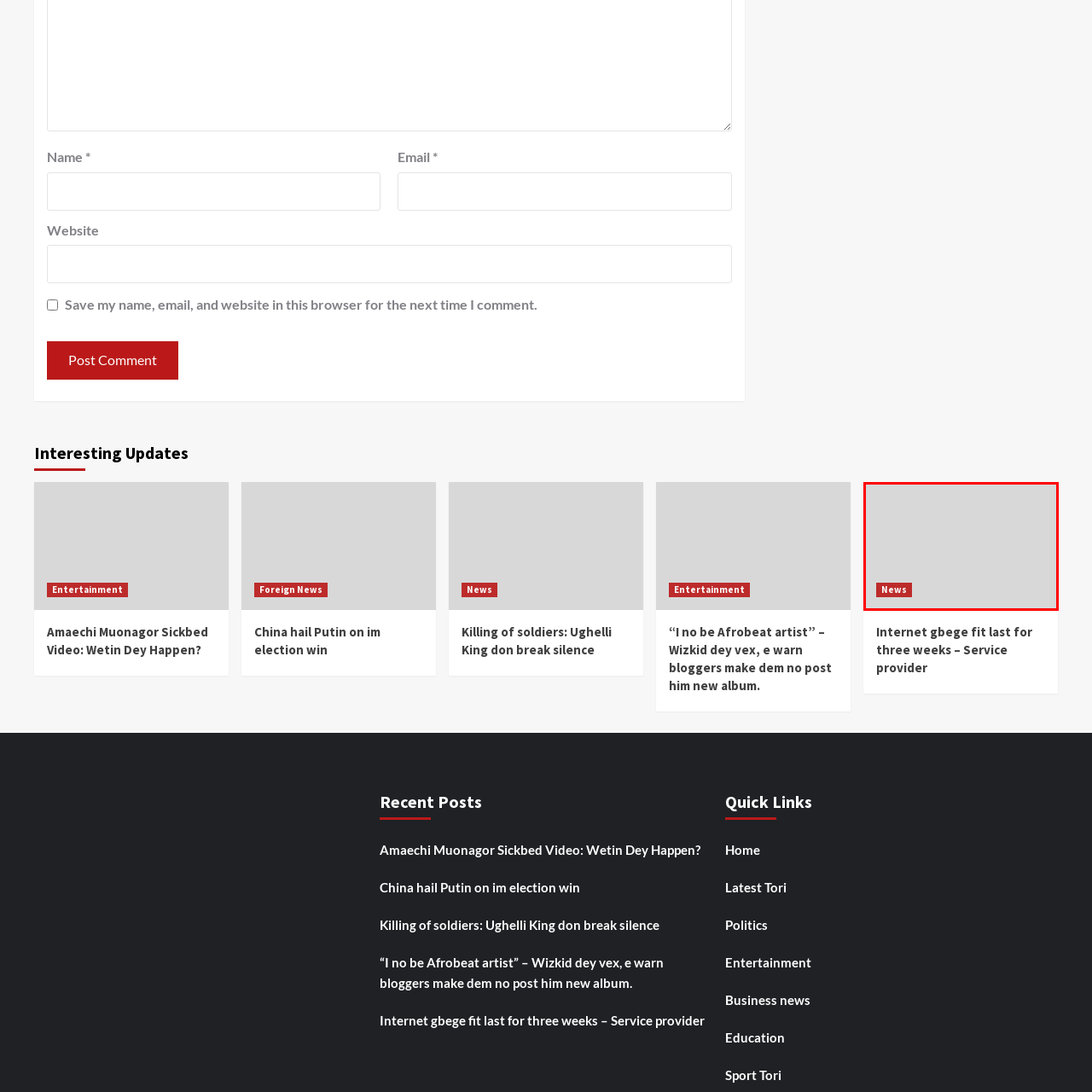Direct your attention to the red-bounded image and answer the question with a single word or phrase:
What is the background color of the webpage?

Light gray